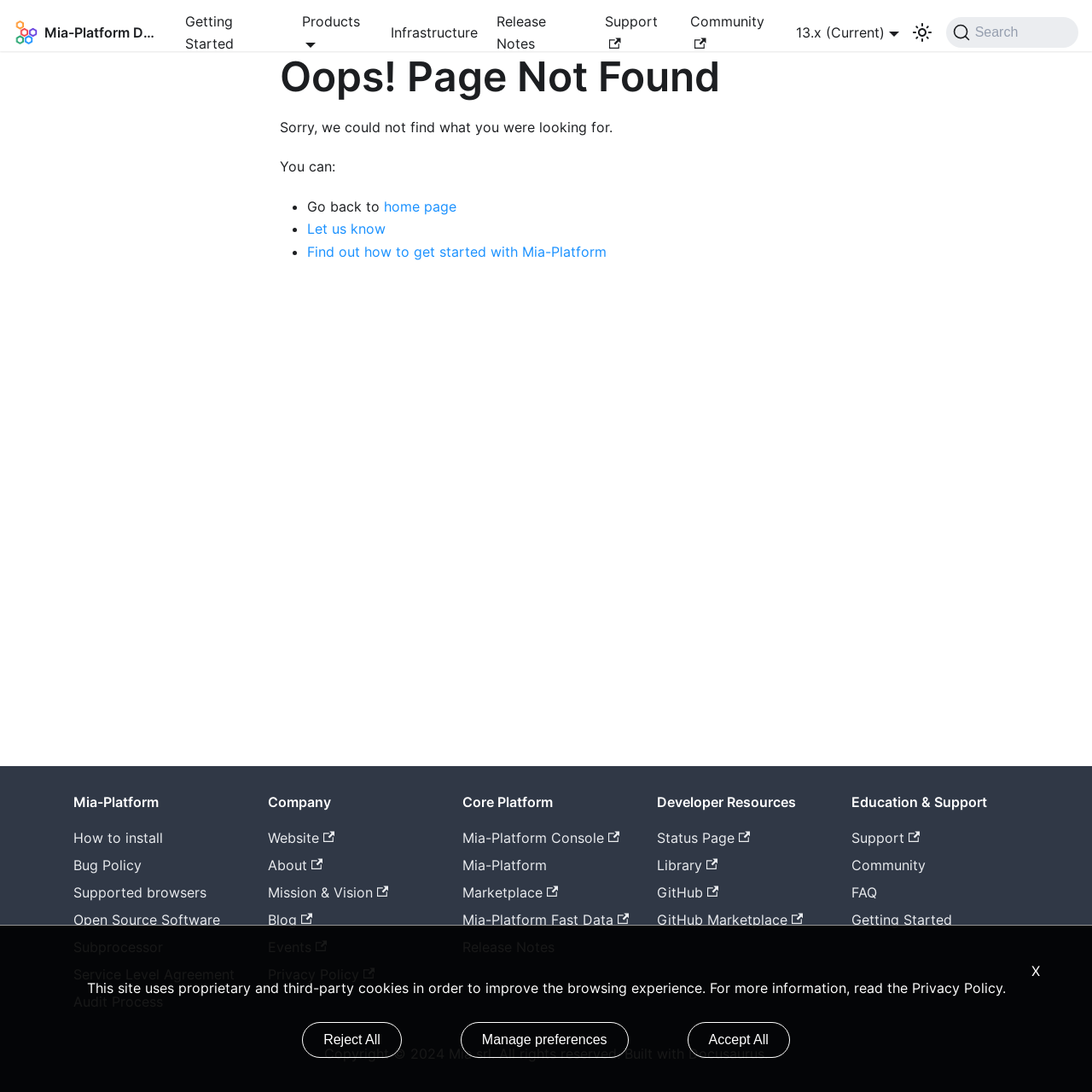Answer the question using only a single word or phrase: 
What is the purpose of the 'Search' button?

To search the website